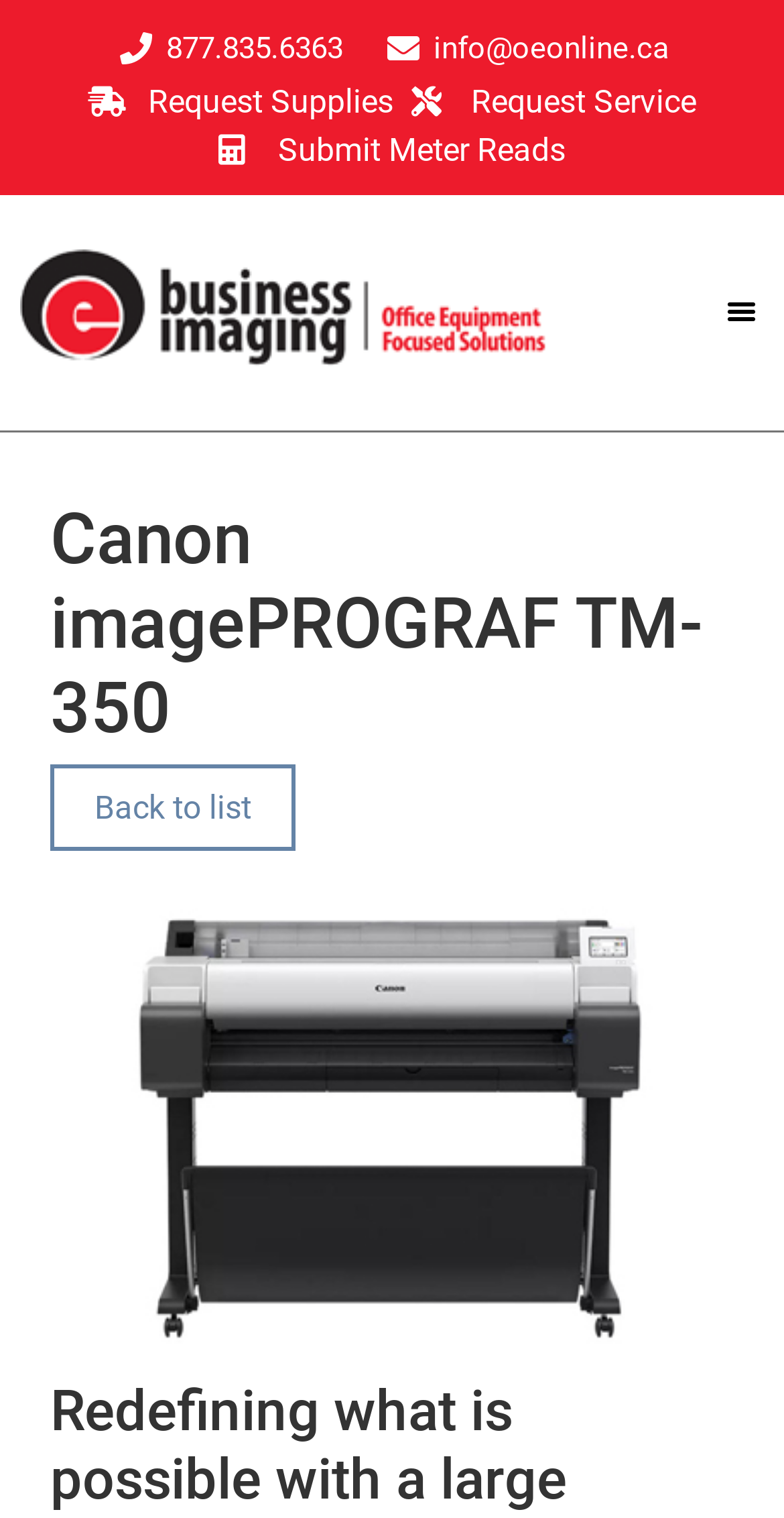Identify and extract the main heading of the webpage.

Canon imagePROGRAF TM-350